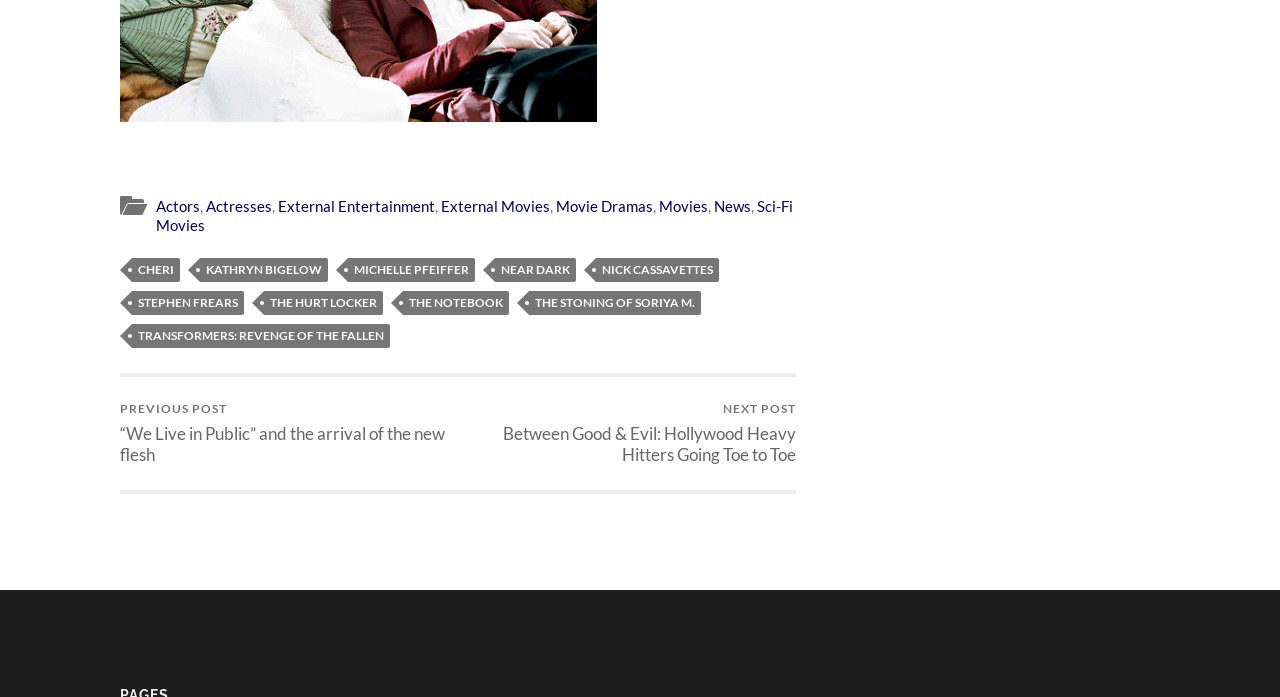What is the category of 'The Hurt Locker'?
Answer the question with just one word or phrase using the image.

Movie